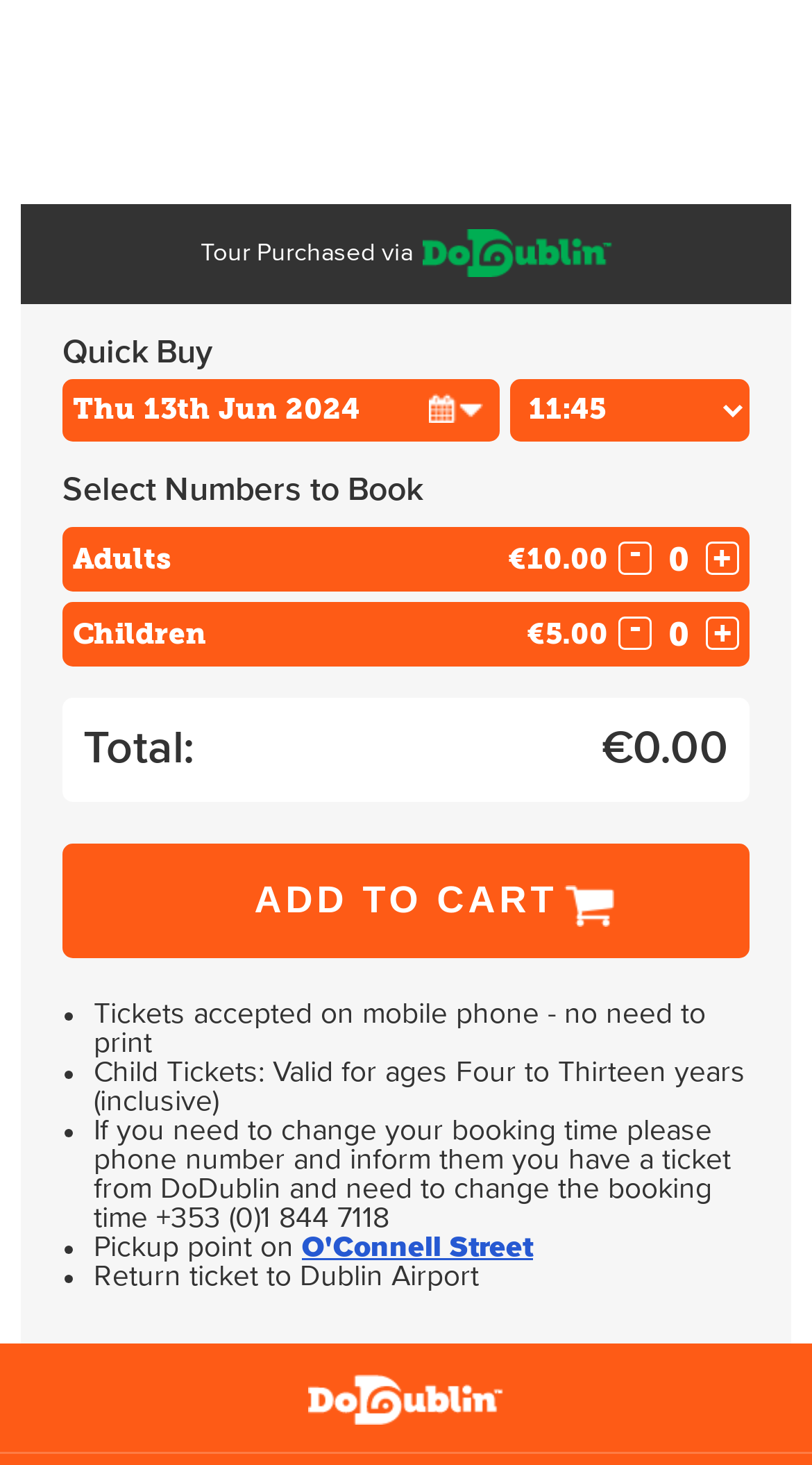Identify the bounding box coordinates for the element you need to click to achieve the following task: "Click the 'ADD TO CART' button". The coordinates must be four float values ranging from 0 to 1, formatted as [left, top, right, bottom].

[0.077, 0.575, 0.923, 0.653]